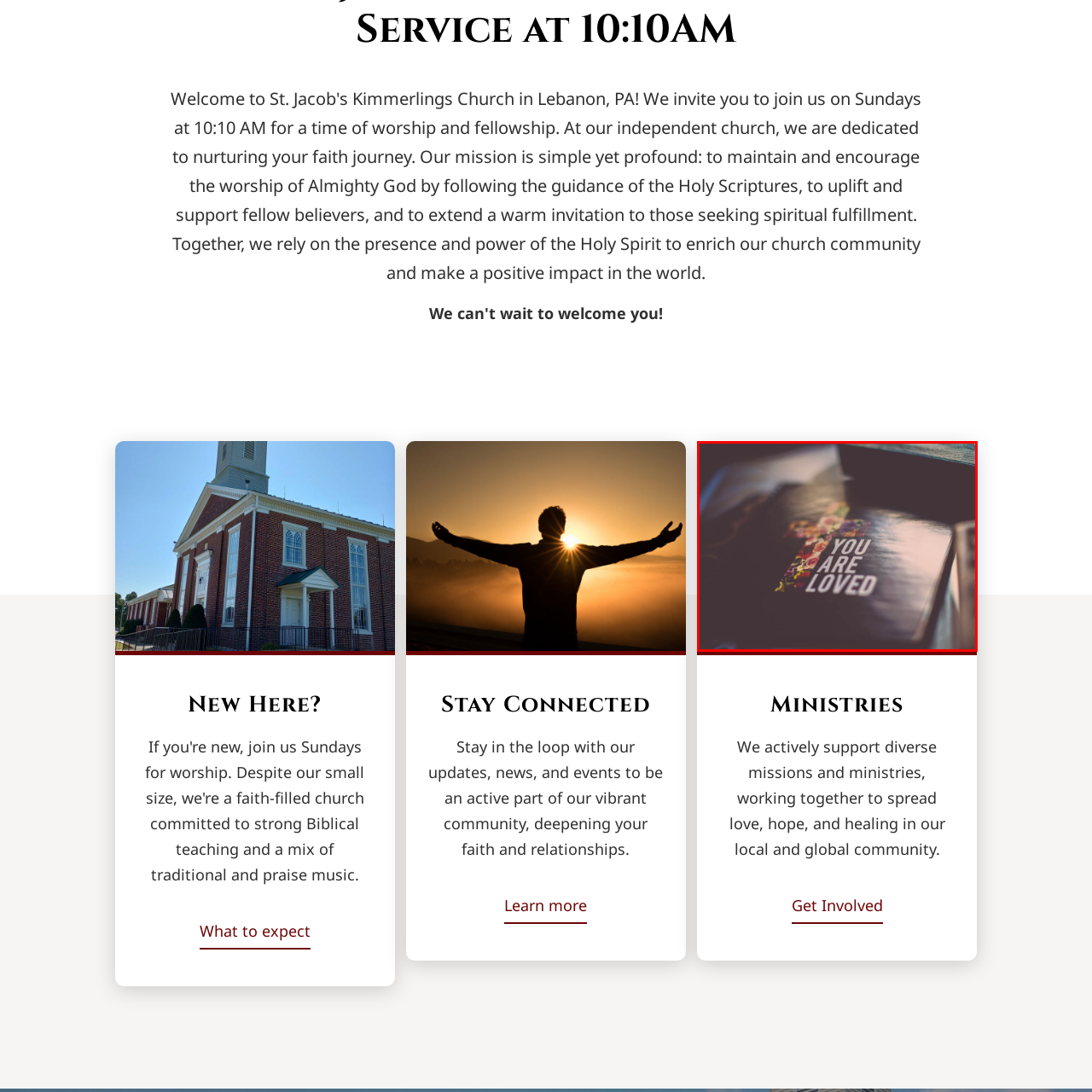What is the overall tone of the composition?
Focus on the content inside the red bounding box and offer a detailed explanation.

The overall tone of the composition is warm and positive because the caption describes it as suggesting 'a warmth and positivity', which highlights the importance of love and support within a vibrant community.